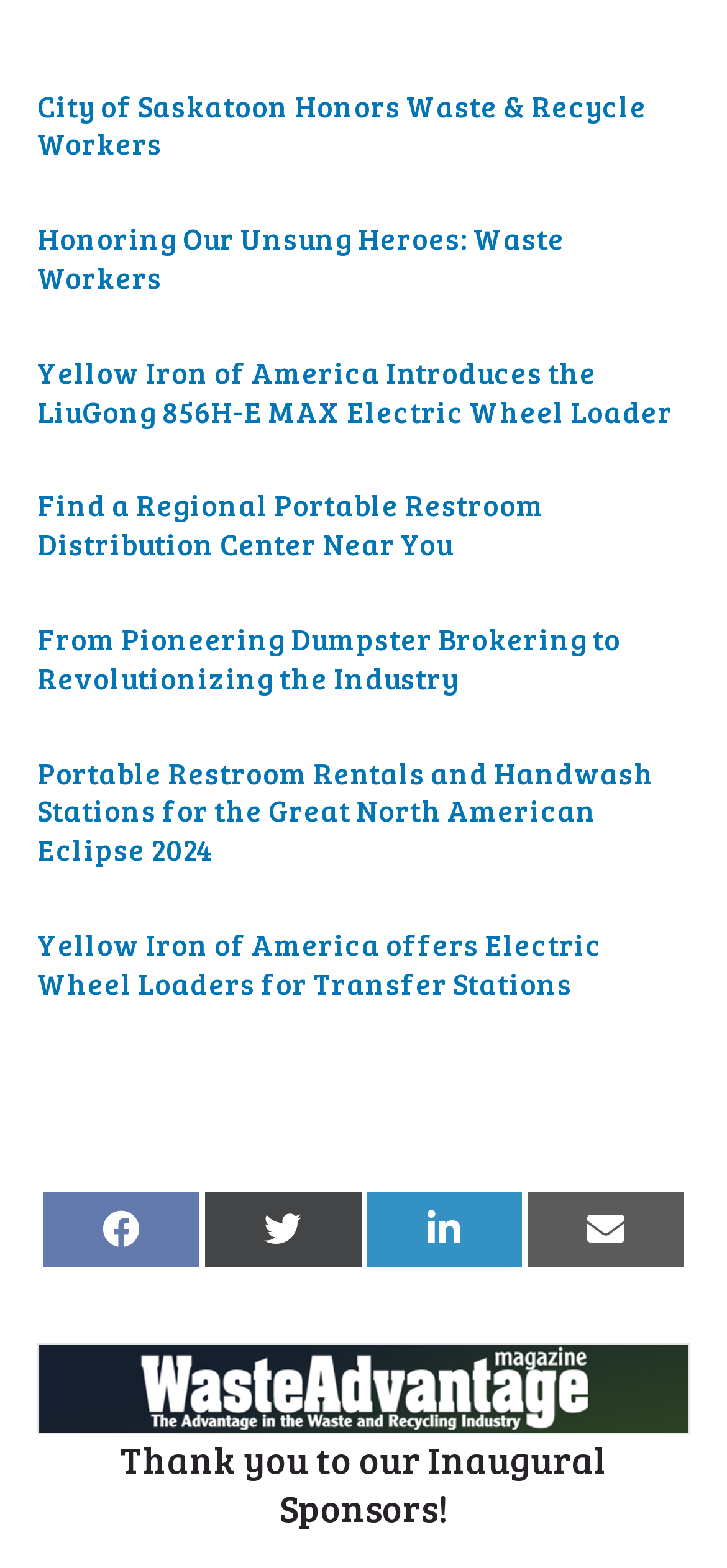How many social media sharing links are available?
Carefully analyze the image and provide a detailed answer to the question.

I found a LayoutTable element with four link elements inside, each with an icon name indicating a social media platform (Facebook, Twitter, LinkedIn, and Email). Therefore, there are 4 social media sharing links available.